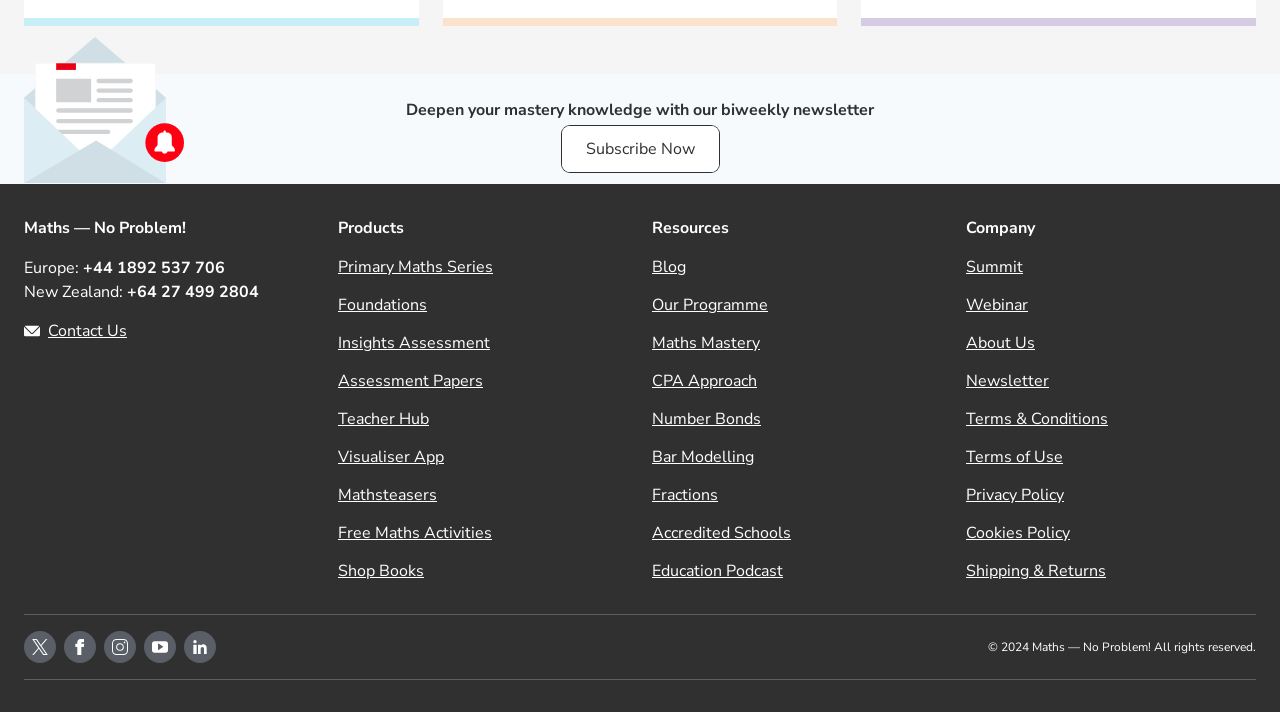Bounding box coordinates are to be given in the format (top-left x, top-left y, bottom-right x, bottom-right y). All values must be floating point numbers between 0 and 1. Provide the bounding box coordinate for the UI element described as: Terms of Use

[0.755, 0.626, 0.83, 0.657]